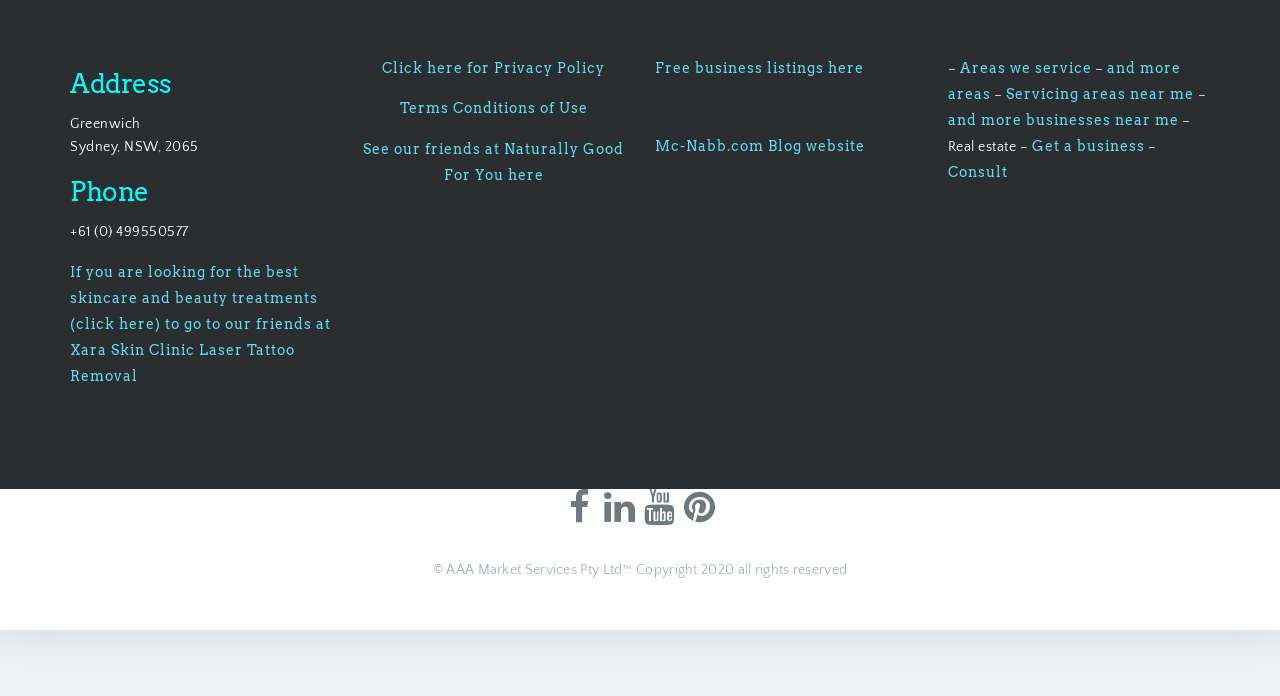Determine the bounding box coordinates of the clickable region to execute the instruction: "Click on the link to our friends at Xara Skin Clinic Laser Tattoo Removal". The coordinates should be four float numbers between 0 and 1, denoted as [left, top, right, bottom].

[0.055, 0.379, 0.259, 0.551]